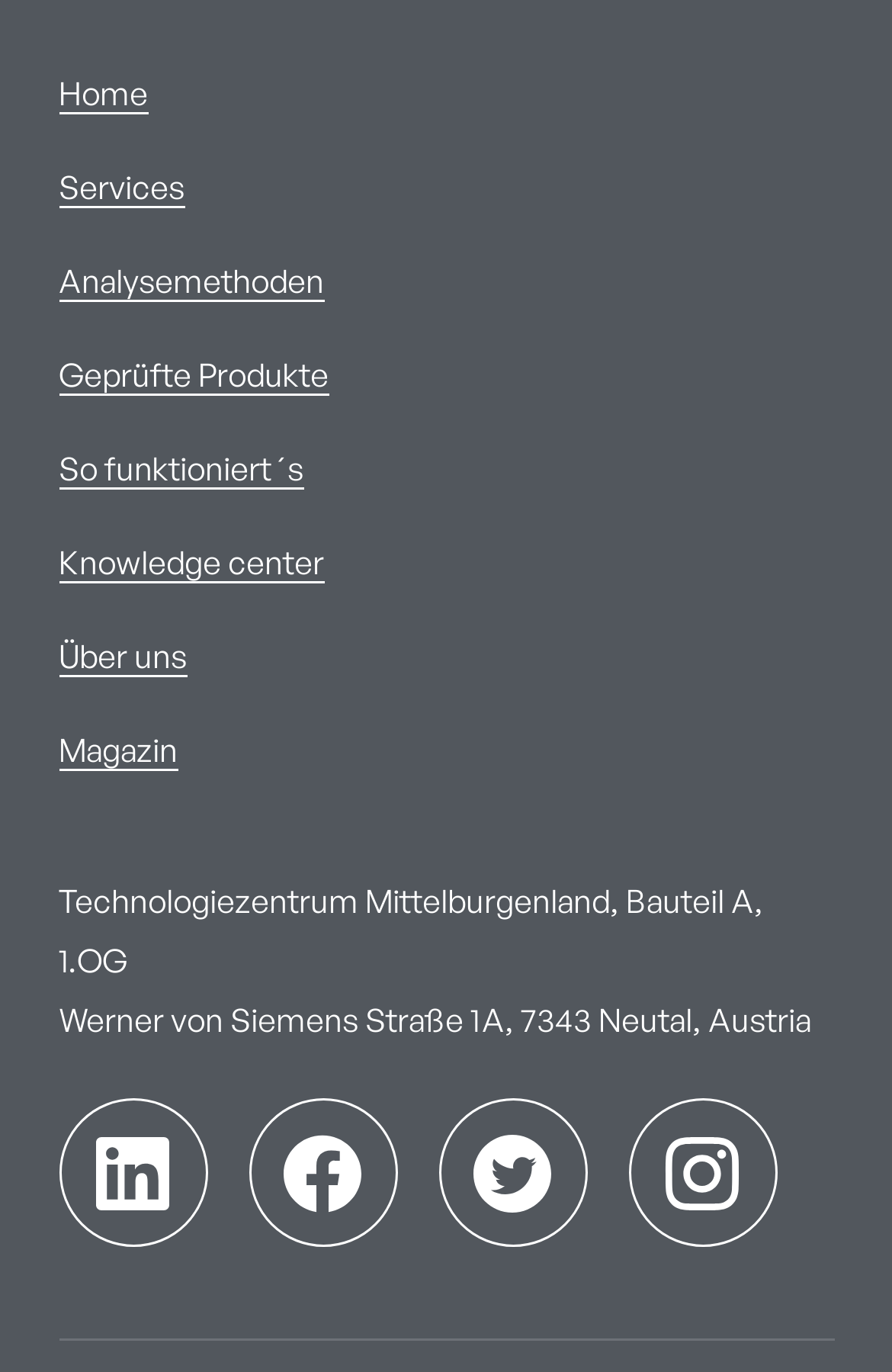Show me the bounding box coordinates of the clickable region to achieve the task as per the instruction: "Follow on LinkedIn".

[0.065, 0.801, 0.232, 0.909]